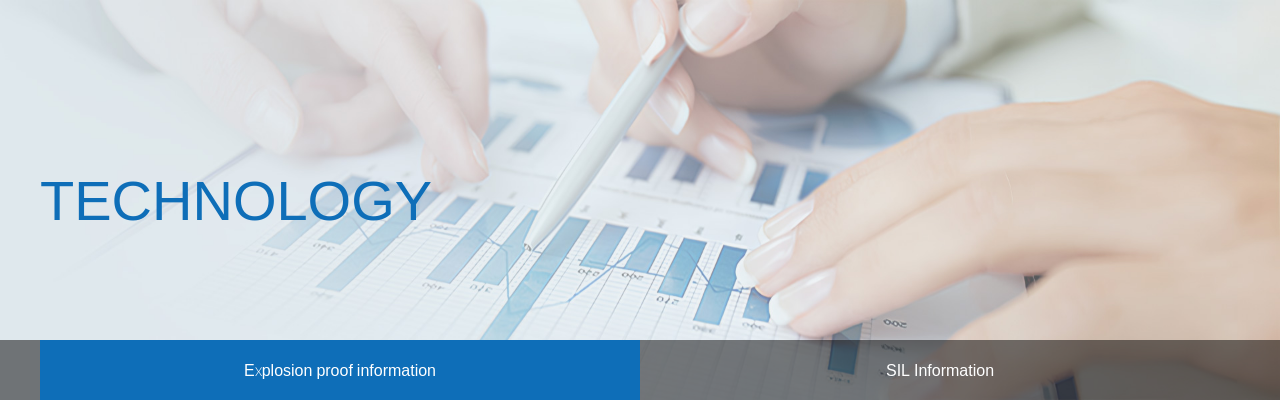Give a thorough caption of the image, focusing on all visible elements.

The image prominently features the title "TECHNOLOGY" in bold blue text, providing a strong focal point for the viewer. Below this title, two links are presented: "Explosion proof information" and "SIL Information," both outlined in a clean blue background, creating a clear contrast against the backdrop of a light, professional workspace. 

In the background, a close-up view of a hand holding a pen is visible, while the other hand is positioned over a set of graphs and charts, showcasing data analysis, likely related to technology or engineering processes. The use of soft lighting and contemporary design elements exudes a sense of professionalism and sophistication, aligning with the context of technical documentation or corporate communication. This visual element is carefully crafted to convey a focus on technological advancements within the context of safety and compliance measures, particularly relevant to explosion-proof systems.